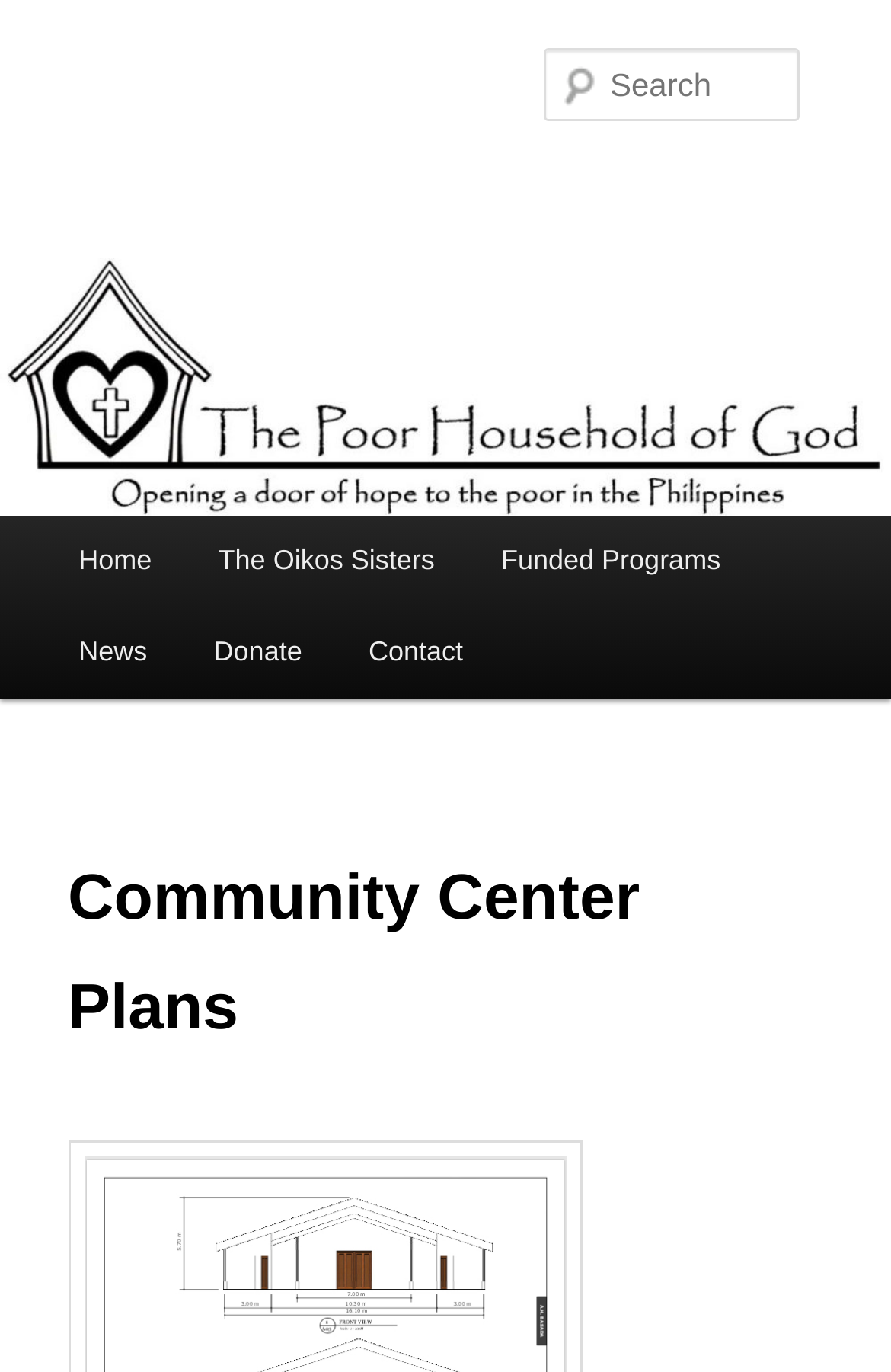Please specify the bounding box coordinates of the clickable section necessary to execute the following command: "Read about Community Center Plans".

[0.076, 0.589, 0.924, 0.788]